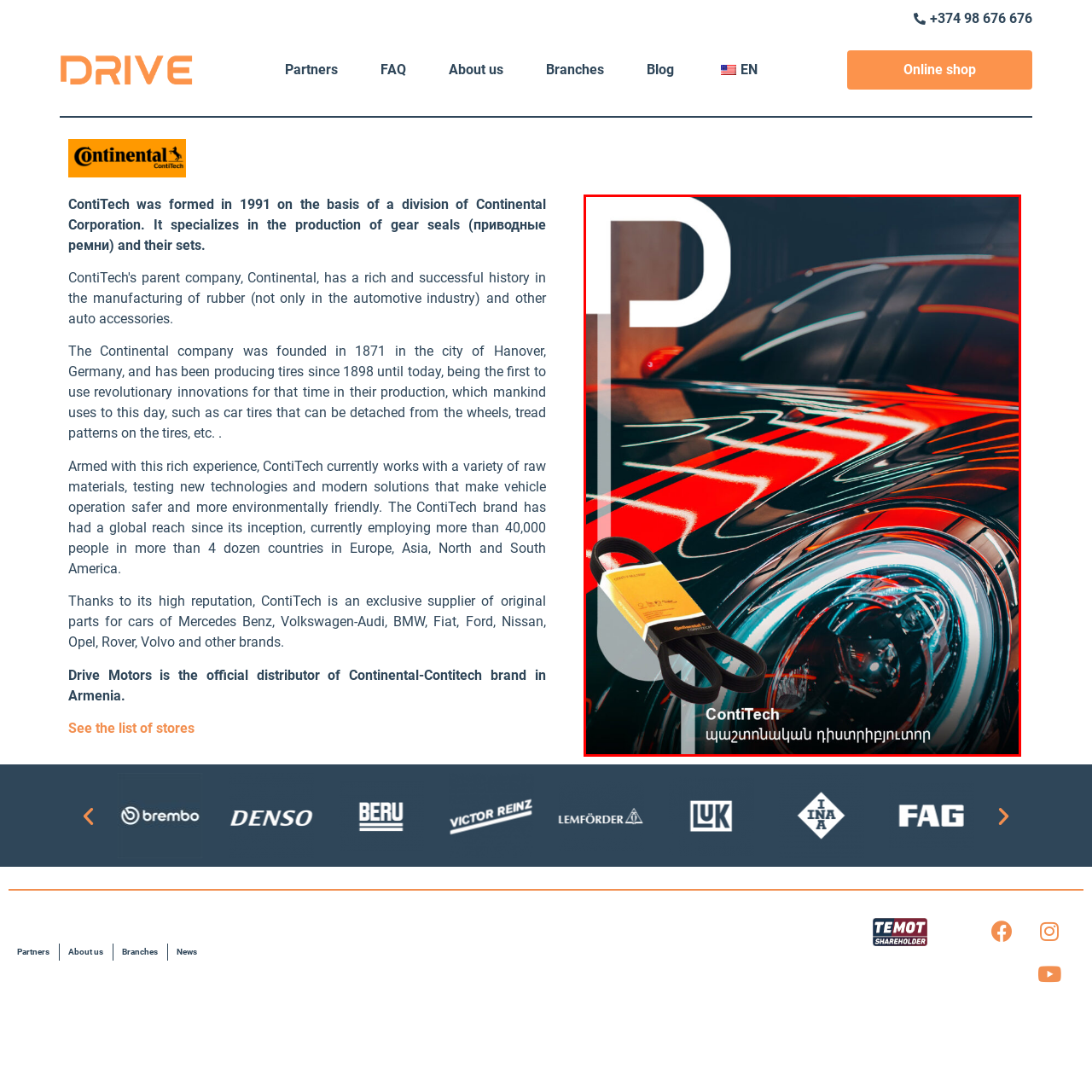Please provide a comprehensive description of the image highlighted by the red bounding box.

The image prominently features a sleek, modern car hood reflecting vibrant red and blue neon lights, creating a dynamic visual effect. In the foreground, a ContiTech product, displayed in its distinctive packaging, showcases the brand's commitment to high-quality automotive components. The packaging is labeled clearly, reinforcing the brand name "ContiTech," which is known for innovative solutions in vehicle performance. The striking visual elements and professional presentation underscore ContiTech's reputation as a leading name in the automotive industry, particularly in drive components and accessories. This captivating imagery effectively conveys the blend of modern technology and style that defines the brand.